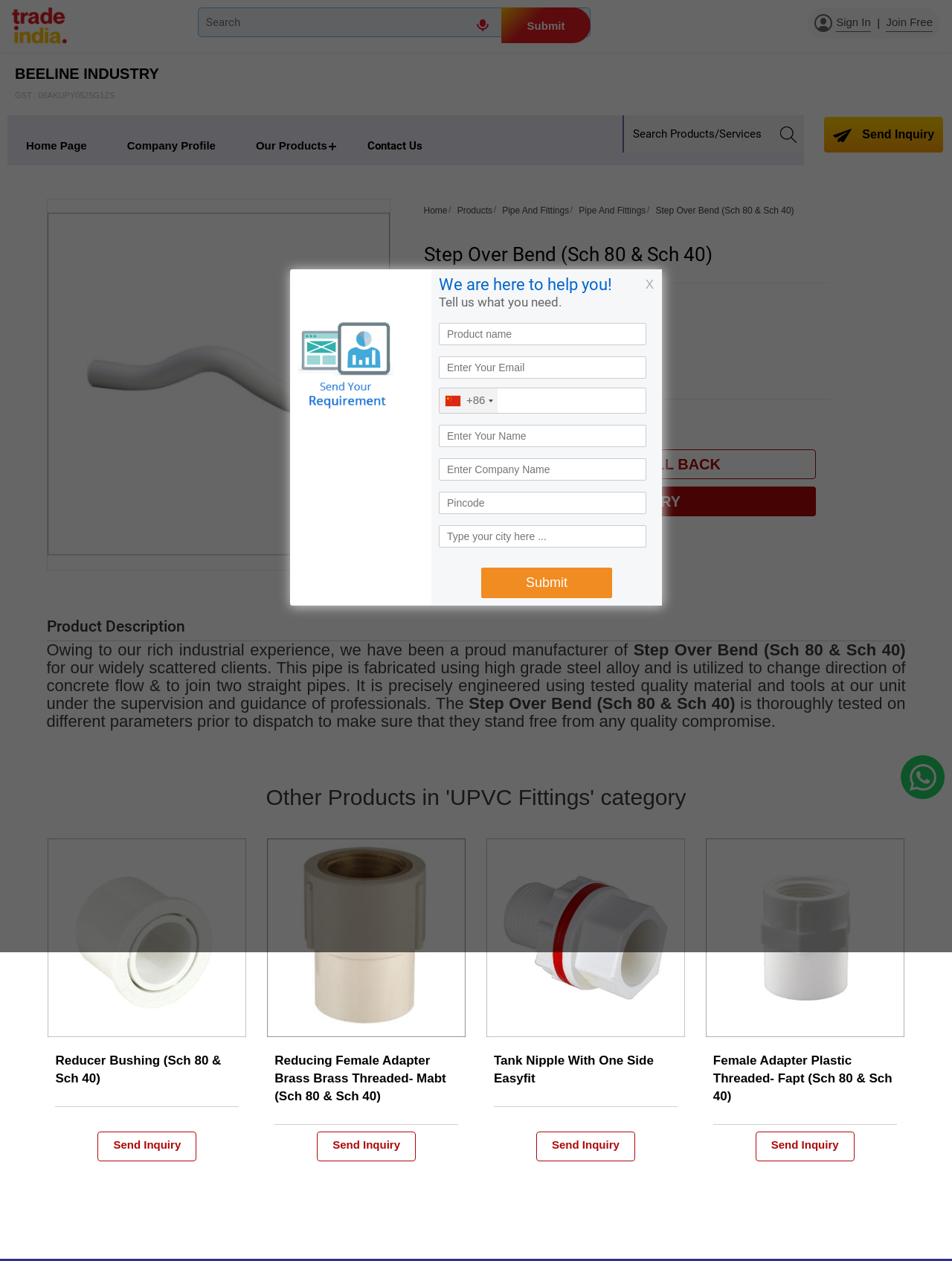Identify and extract the main heading from the webpage.

Step Over Bend (Sch 80 & Sch 40)